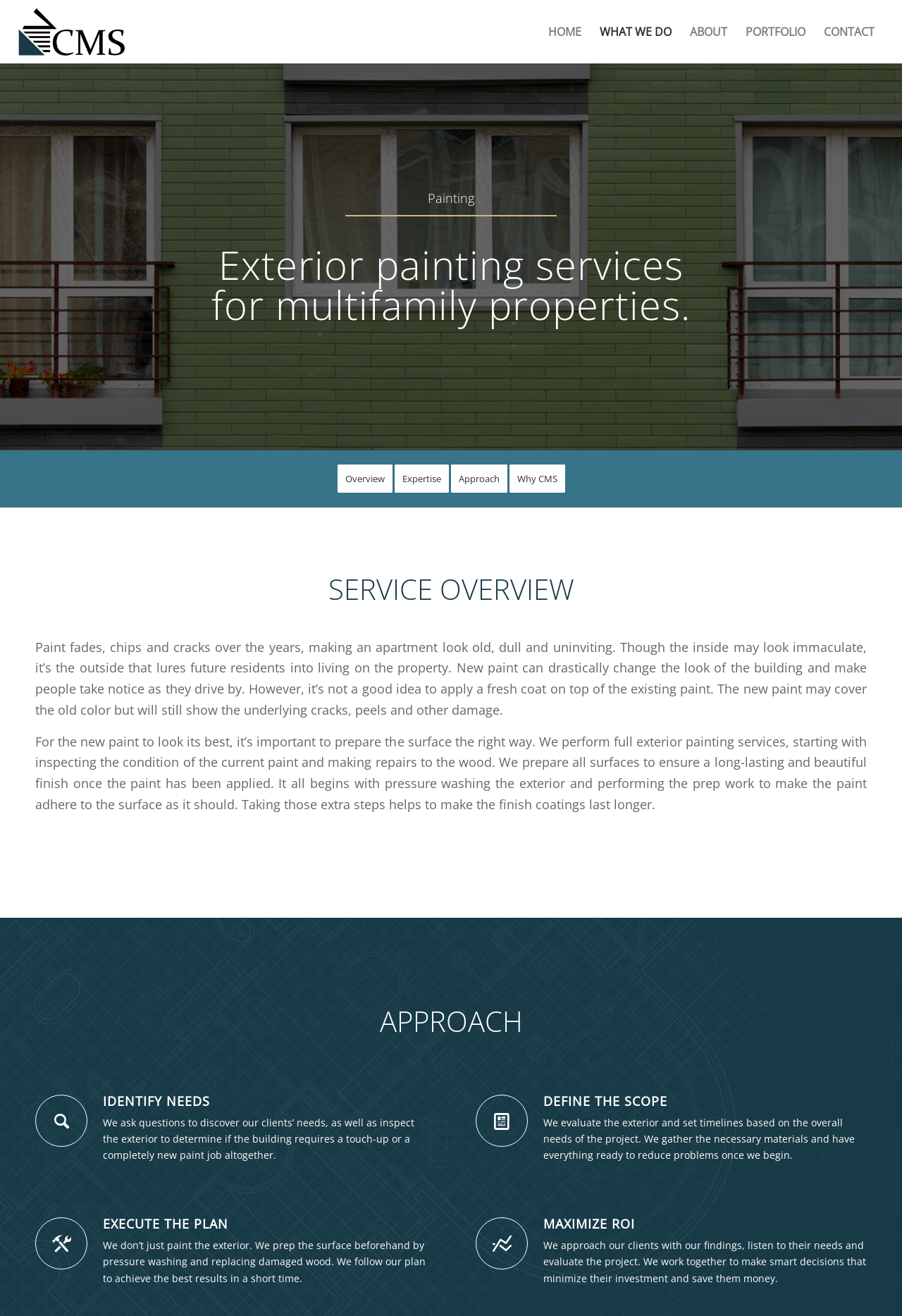What do they do to ensure the paint adheres to the surface? Look at the image and give a one-word or short phrase answer.

Pressure washing